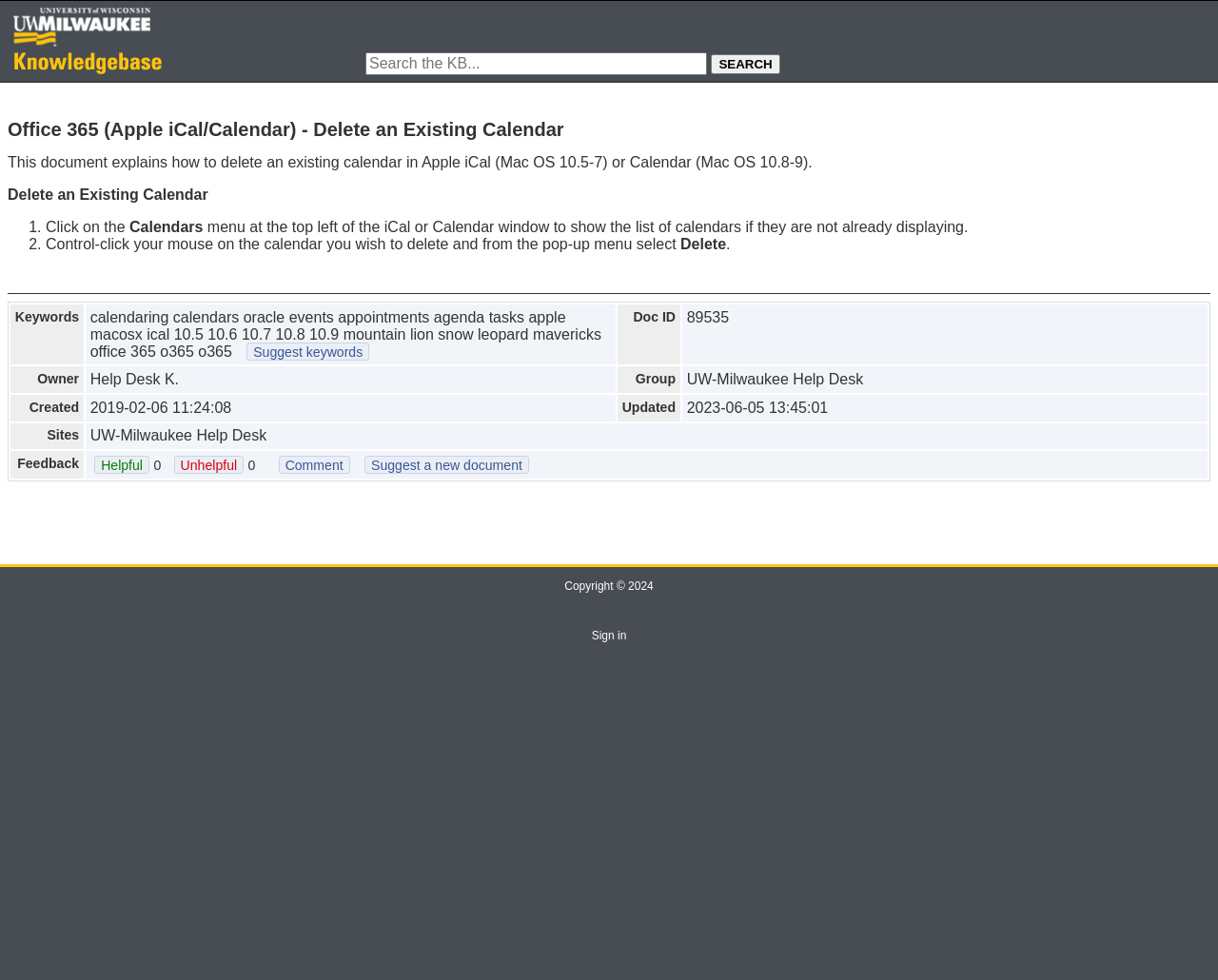Please answer the following question using a single word or phrase: 
Who is the owner of this webpage?

Help Desk K